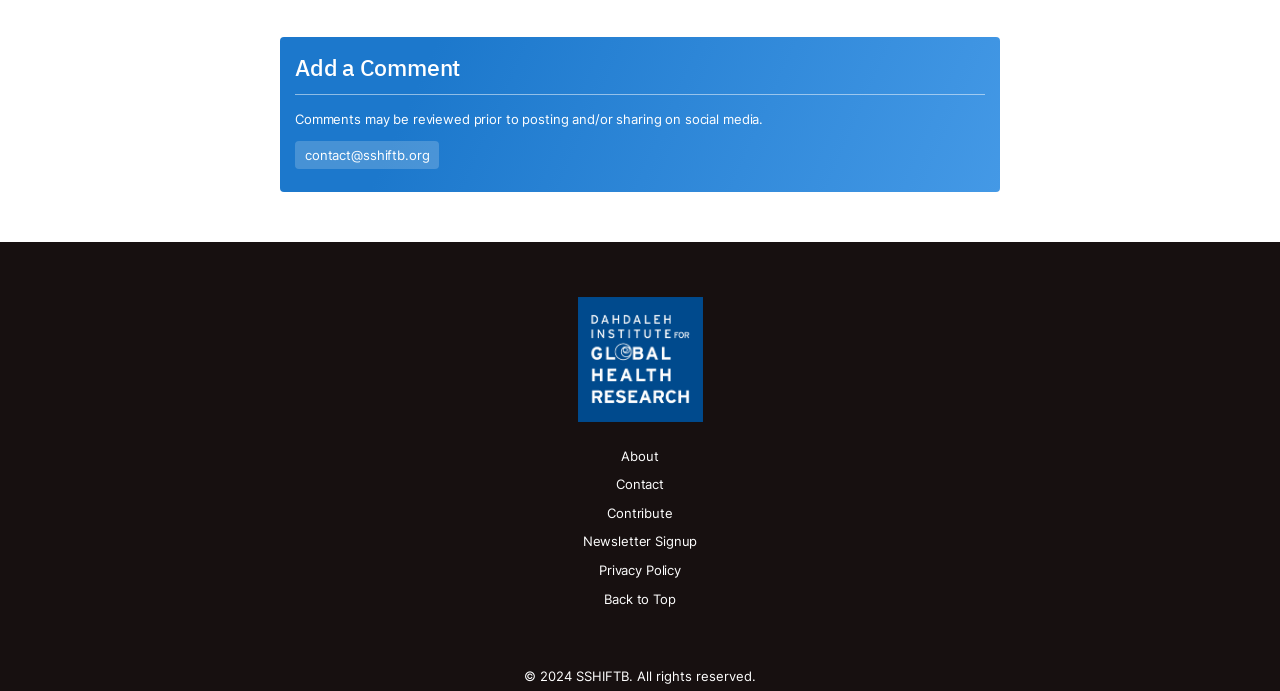Please give a concise answer to this question using a single word or phrase: 
What is the purpose of the comment section?

Add a Comment